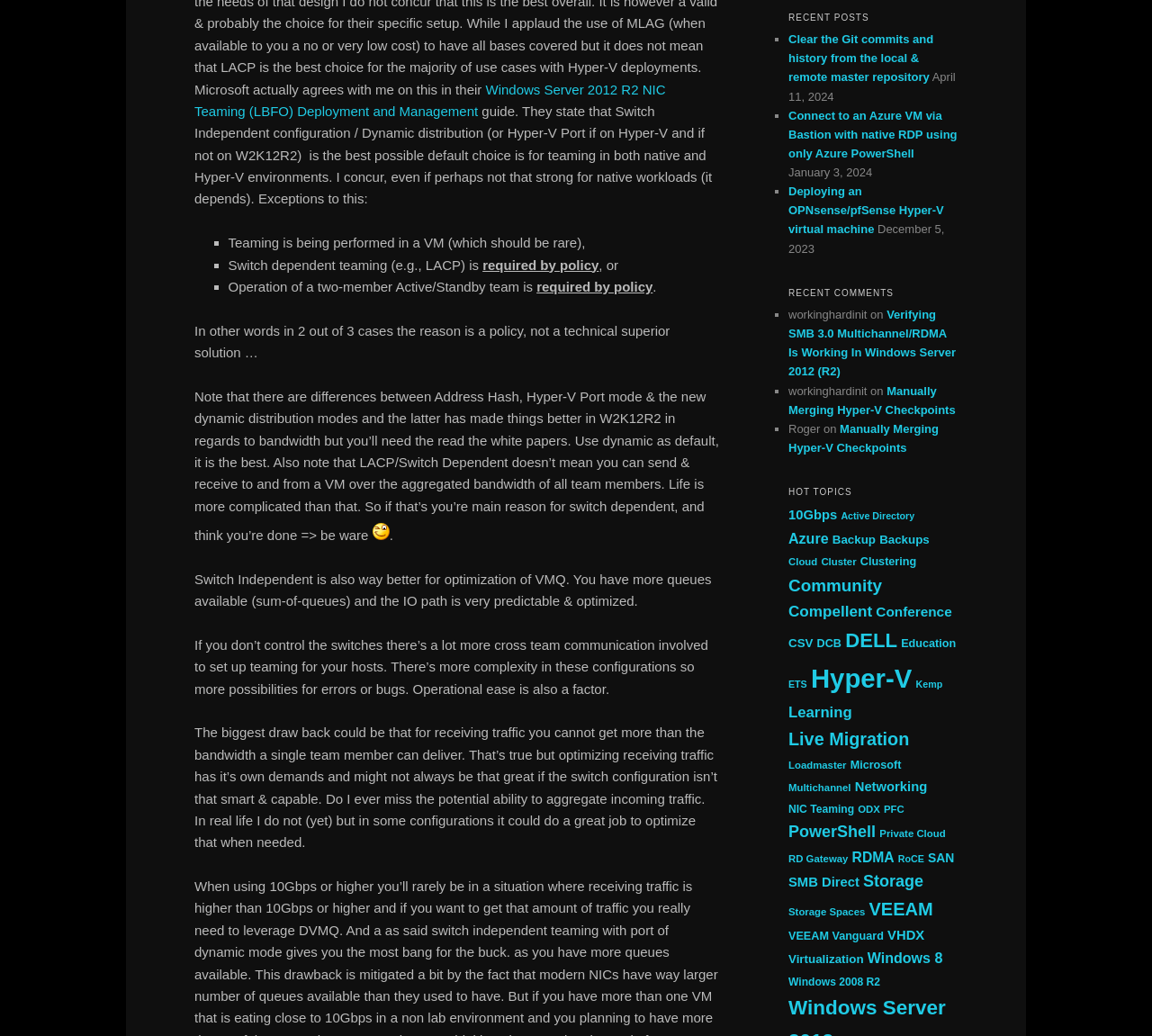Please determine the bounding box coordinates of the section I need to click to accomplish this instruction: "View the hot topic 'Hyper-V'".

[0.704, 0.64, 0.792, 0.669]